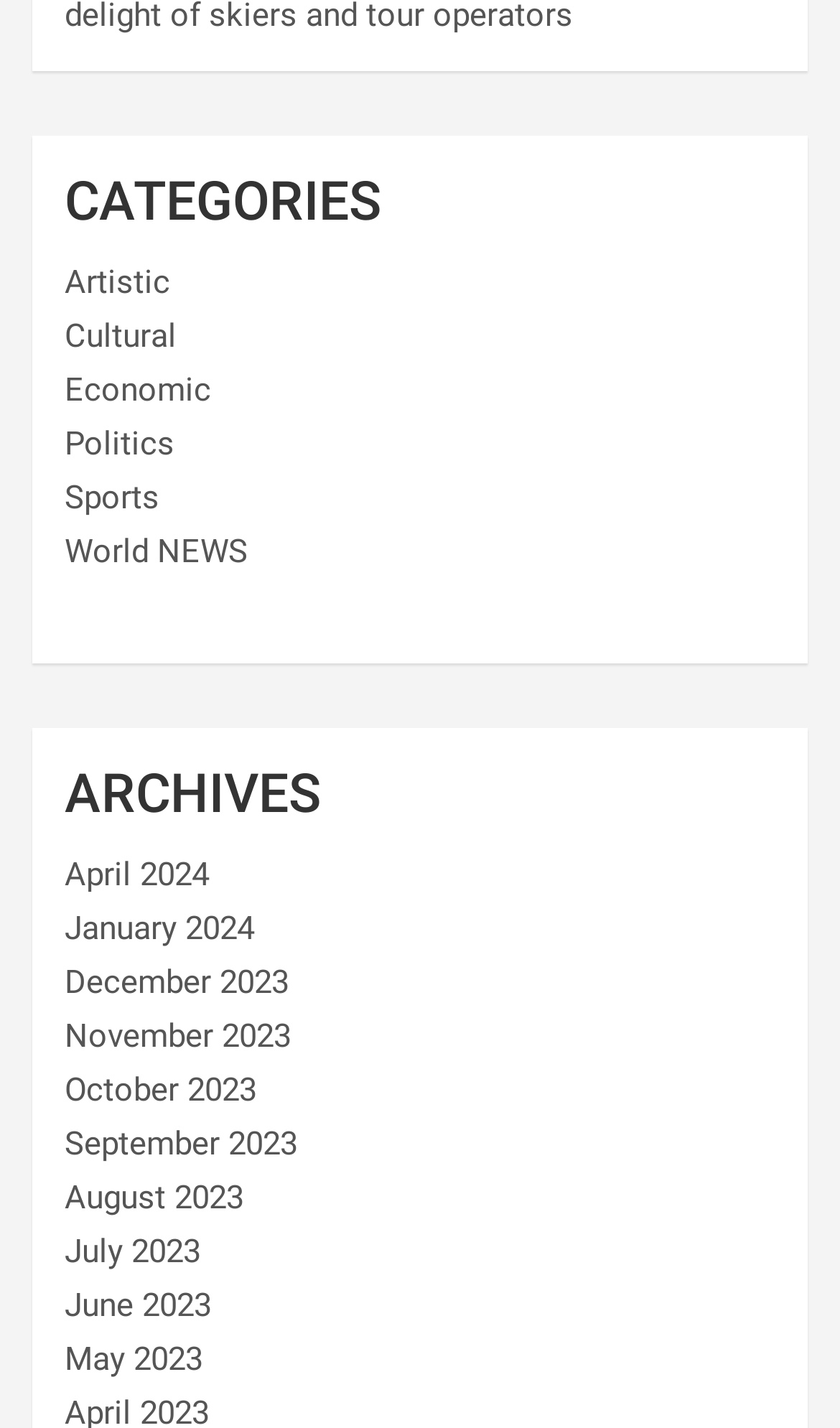Locate the UI element described by Sports in the provided webpage screenshot. Return the bounding box coordinates in the format (top-left x, top-left y, bottom-right x, bottom-right y), ensuring all values are between 0 and 1.

[0.077, 0.335, 0.19, 0.362]